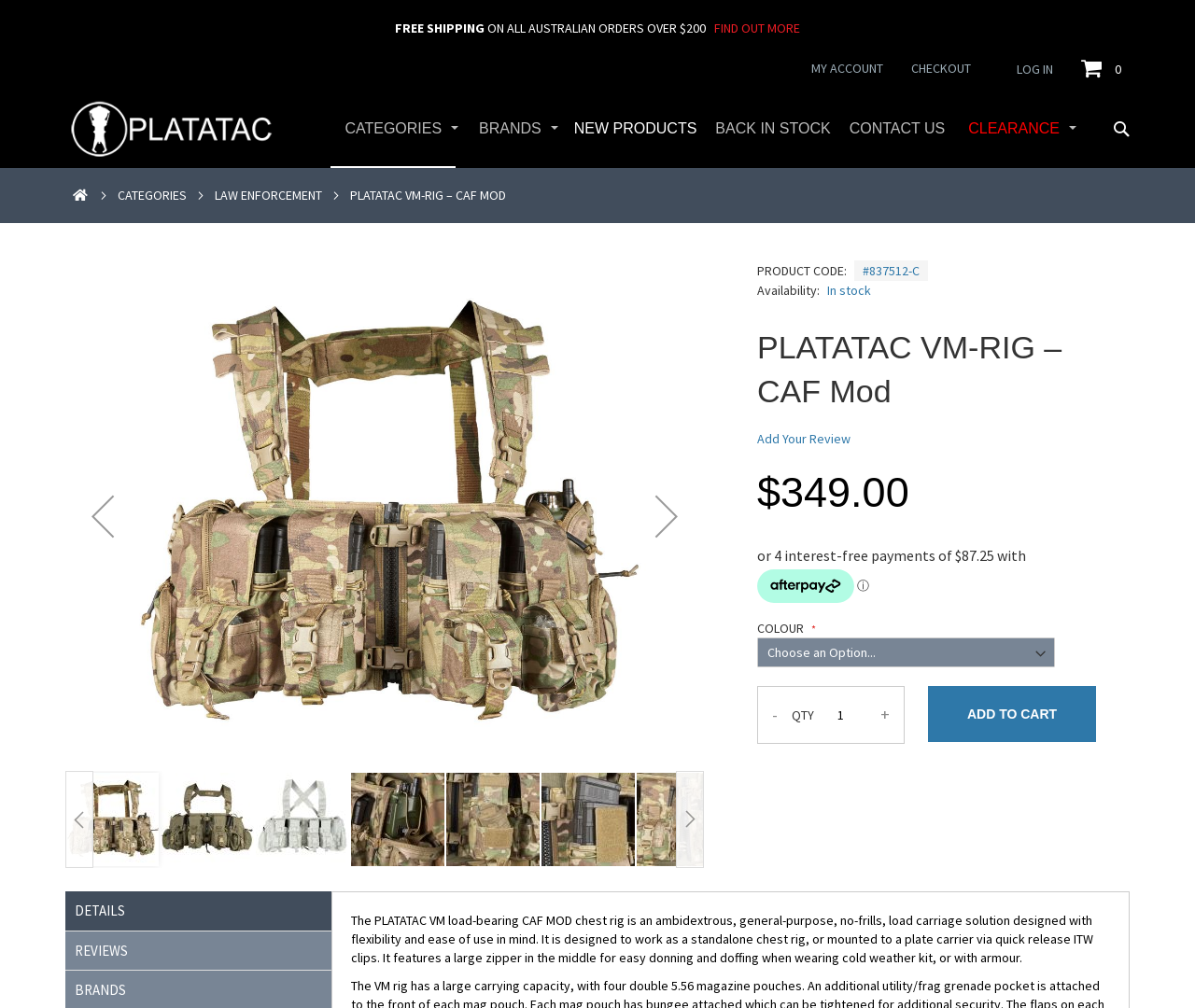Please provide the bounding box coordinates for the element that needs to be clicked to perform the instruction: "Click on the 'CHECKOUT' link". The coordinates must consist of four float numbers between 0 and 1, formatted as [left, top, right, bottom].

[0.762, 0.059, 0.812, 0.076]